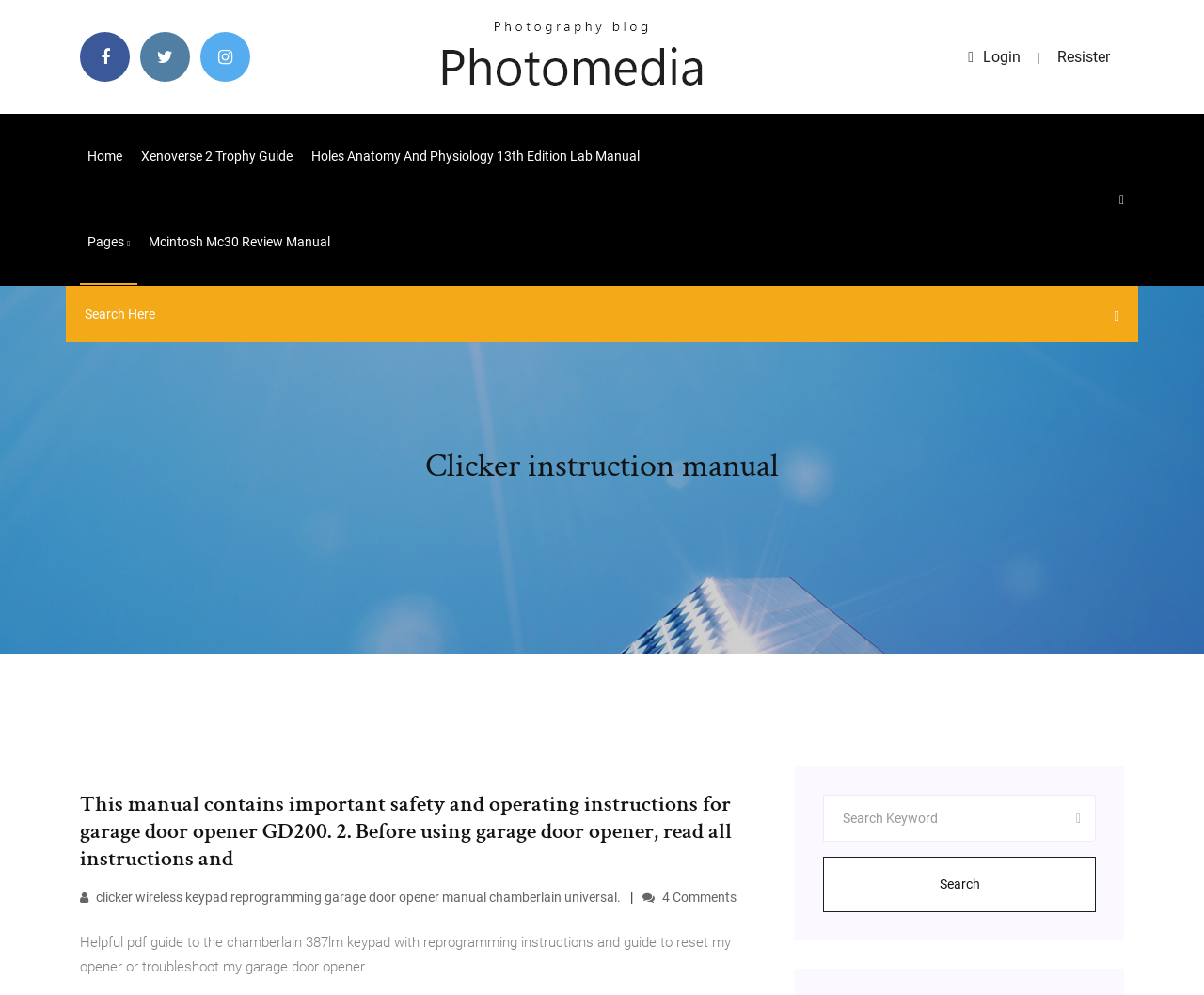Identify the bounding box coordinates of the region that needs to be clicked to carry out this instruction: "Go to the home page". Provide these coordinates as four float numbers ranging from 0 to 1, i.e., [left, top, right, bottom].

[0.066, 0.114, 0.108, 0.2]